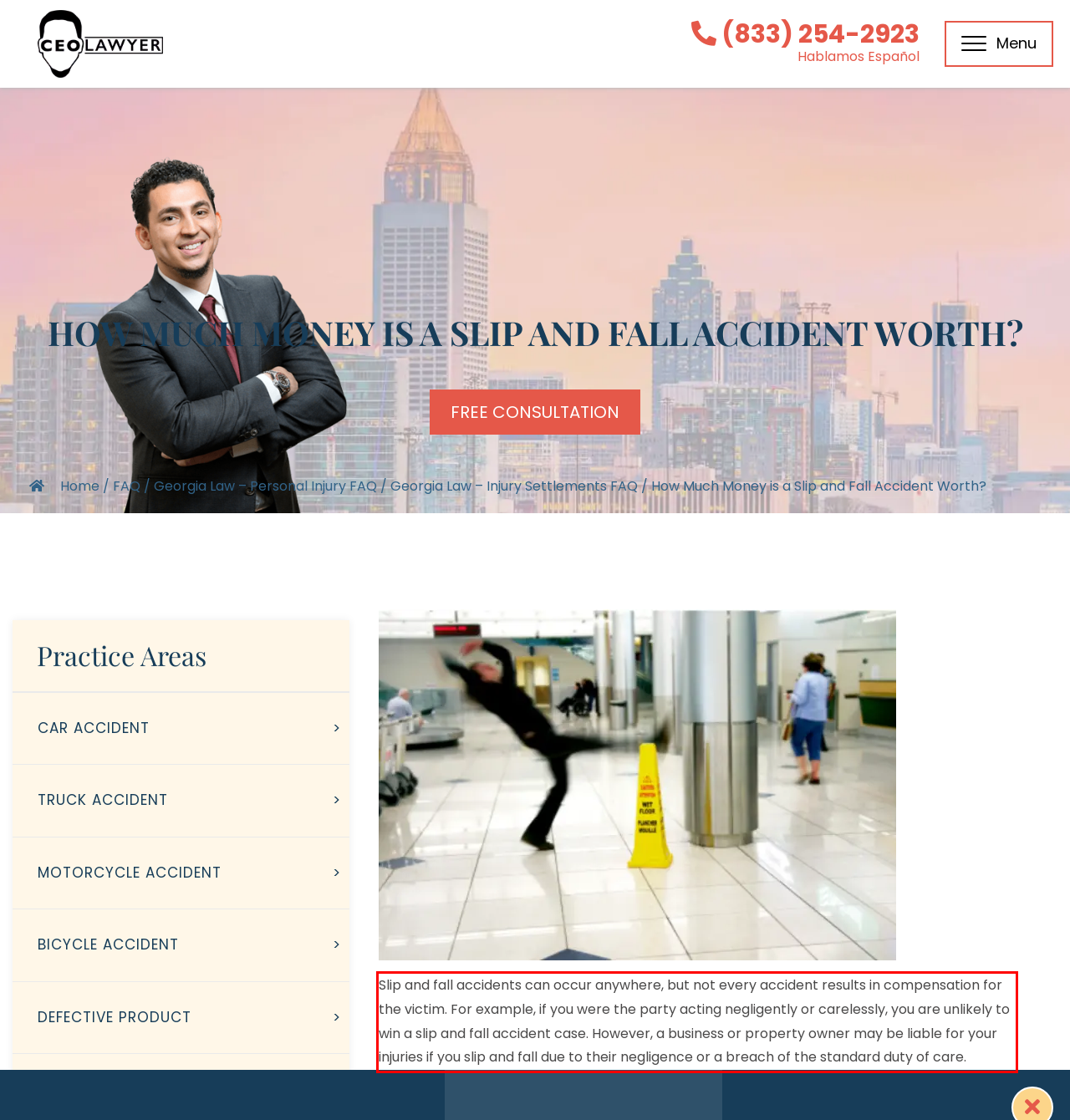You are provided with a screenshot of a webpage that includes a UI element enclosed in a red rectangle. Extract the text content inside this red rectangle.

Slip and fall accidents can occur anywhere, but not every accident results in compensation for the victim. For example, if you were the party acting negligently or carelessly, you are unlikely to win a slip and fall accident case. However, a business or property owner may be liable for your injuries if you slip and fall due to their negligence or a breach of the standard duty of care.